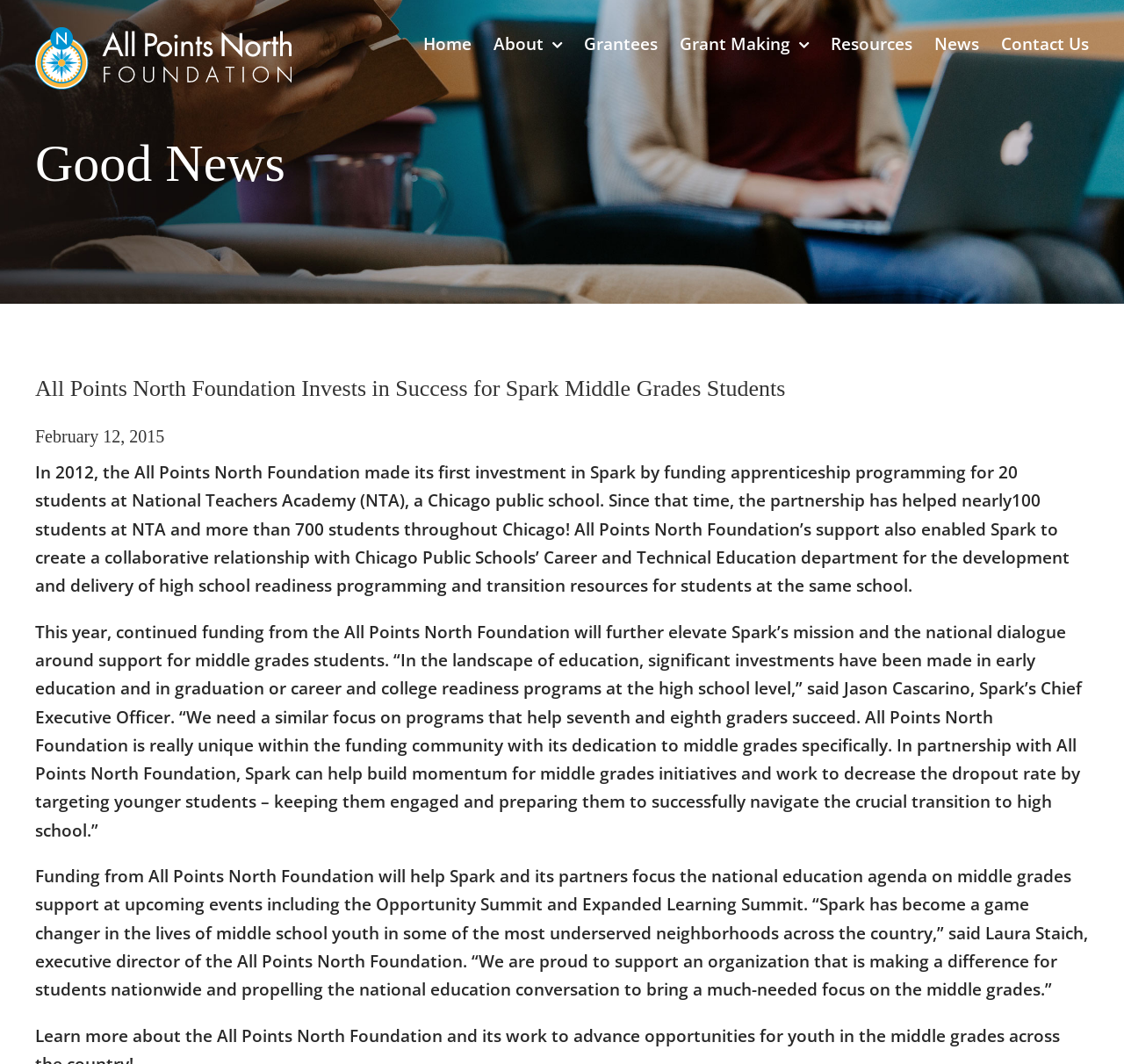Please examine the image and answer the question with a detailed explanation:
What is the name of the executive director of the All Points North Foundation?

I found the answer by reading the text description that quotes Laura Staich, executive director of the All Points North Foundation, talking about Spark's impact on middle school youth.